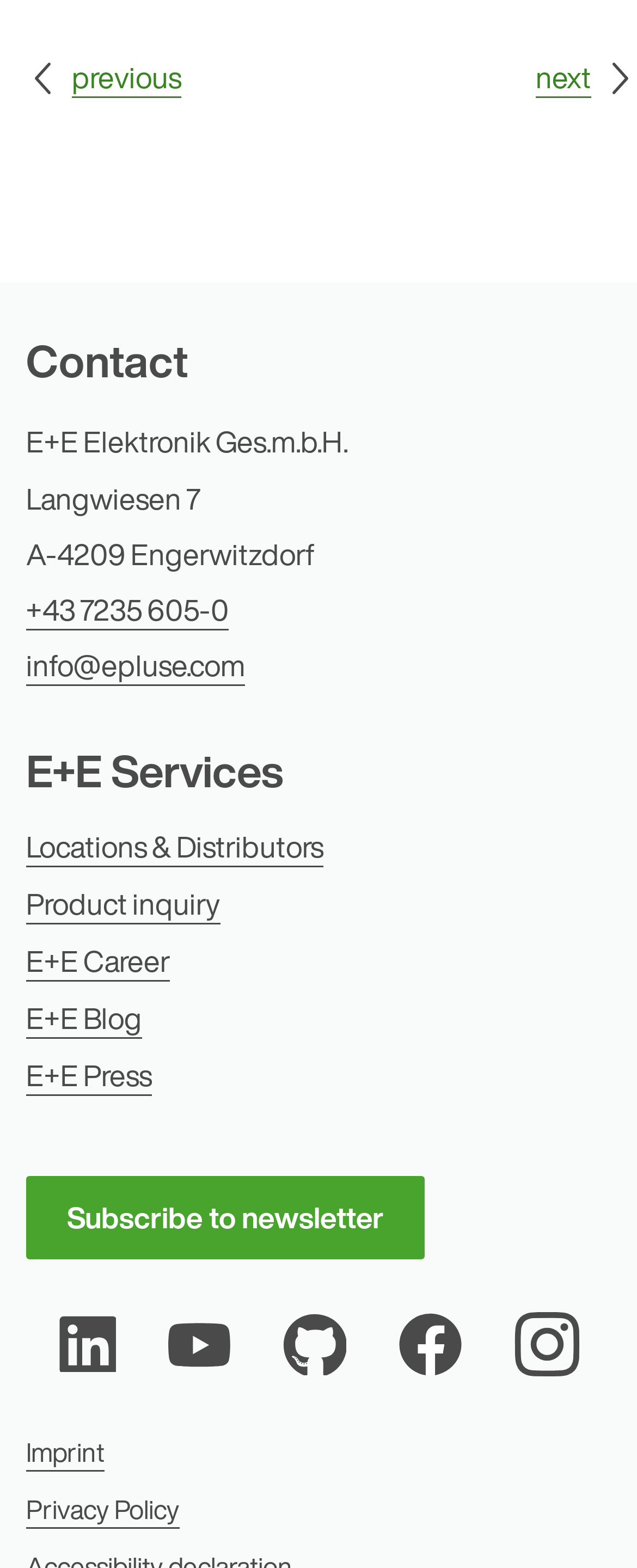Respond to the question below with a single word or phrase:
What is the email address?

info@epluse.com